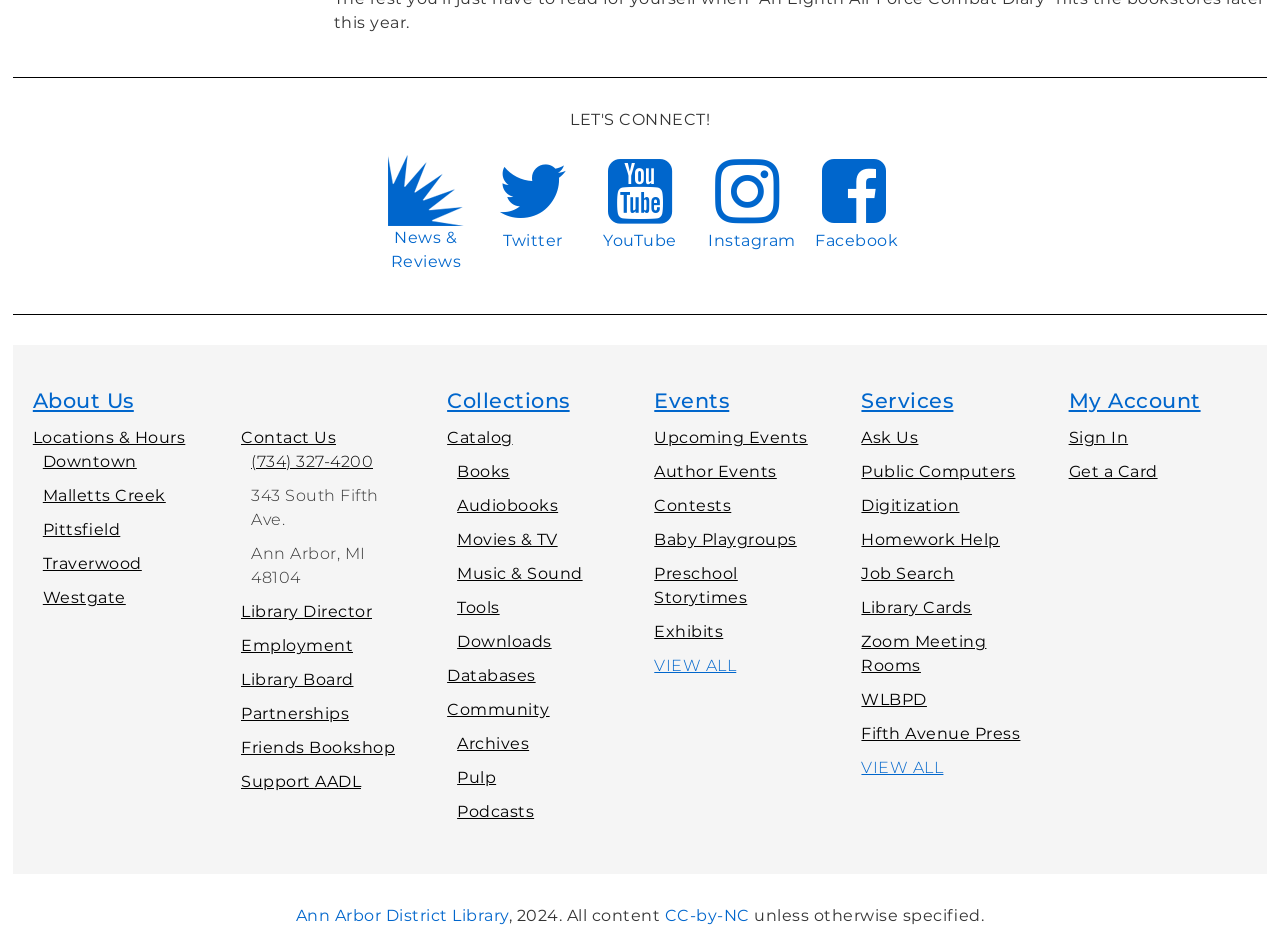Determine the bounding box coordinates of the clickable area required to perform the following instruction: "Visit the About Us page". The coordinates should be represented as four float numbers between 0 and 1: [left, top, right, bottom].

[0.026, 0.347, 0.105, 0.374]